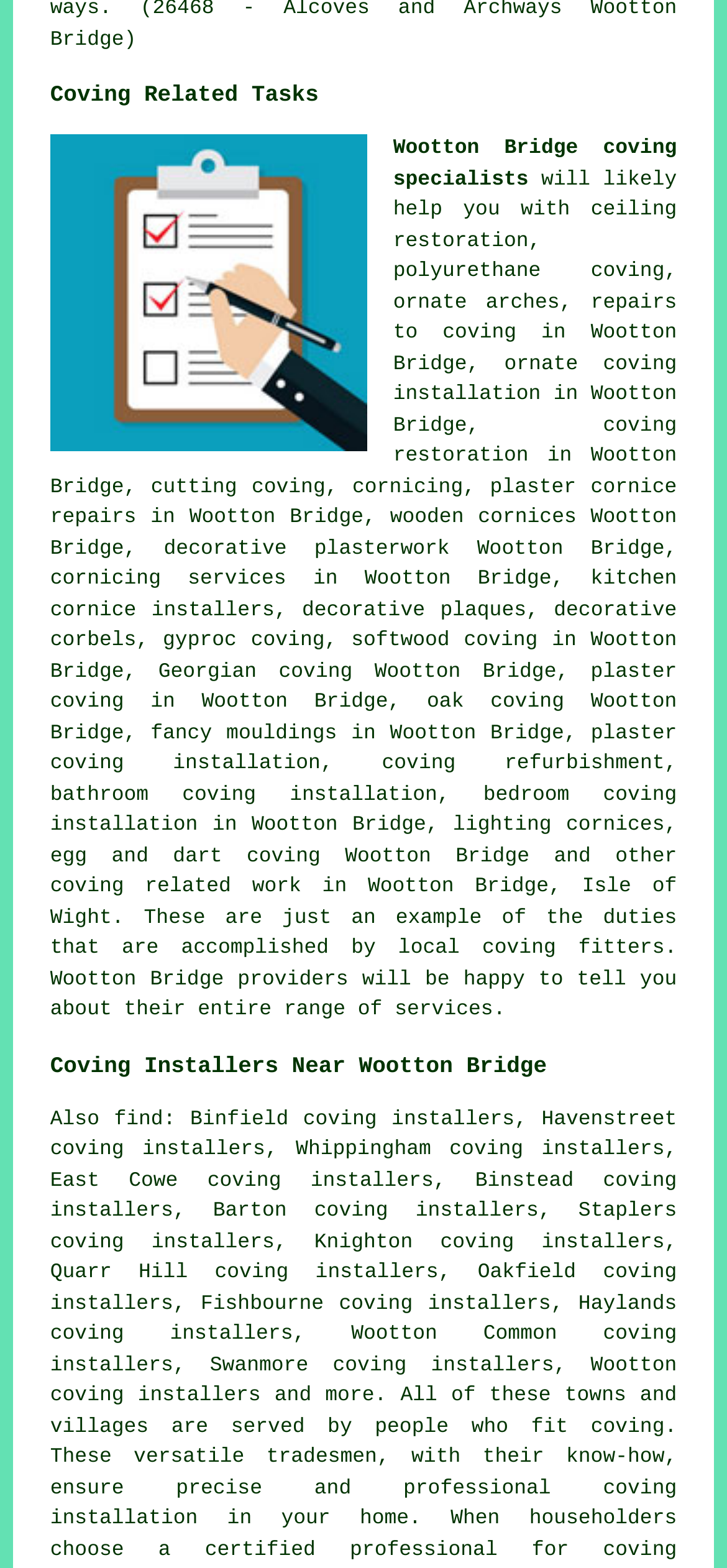Use a single word or phrase to answer the following:
What is the purpose of decorative plasterwork in Wootton Bridge?

decorative purposes